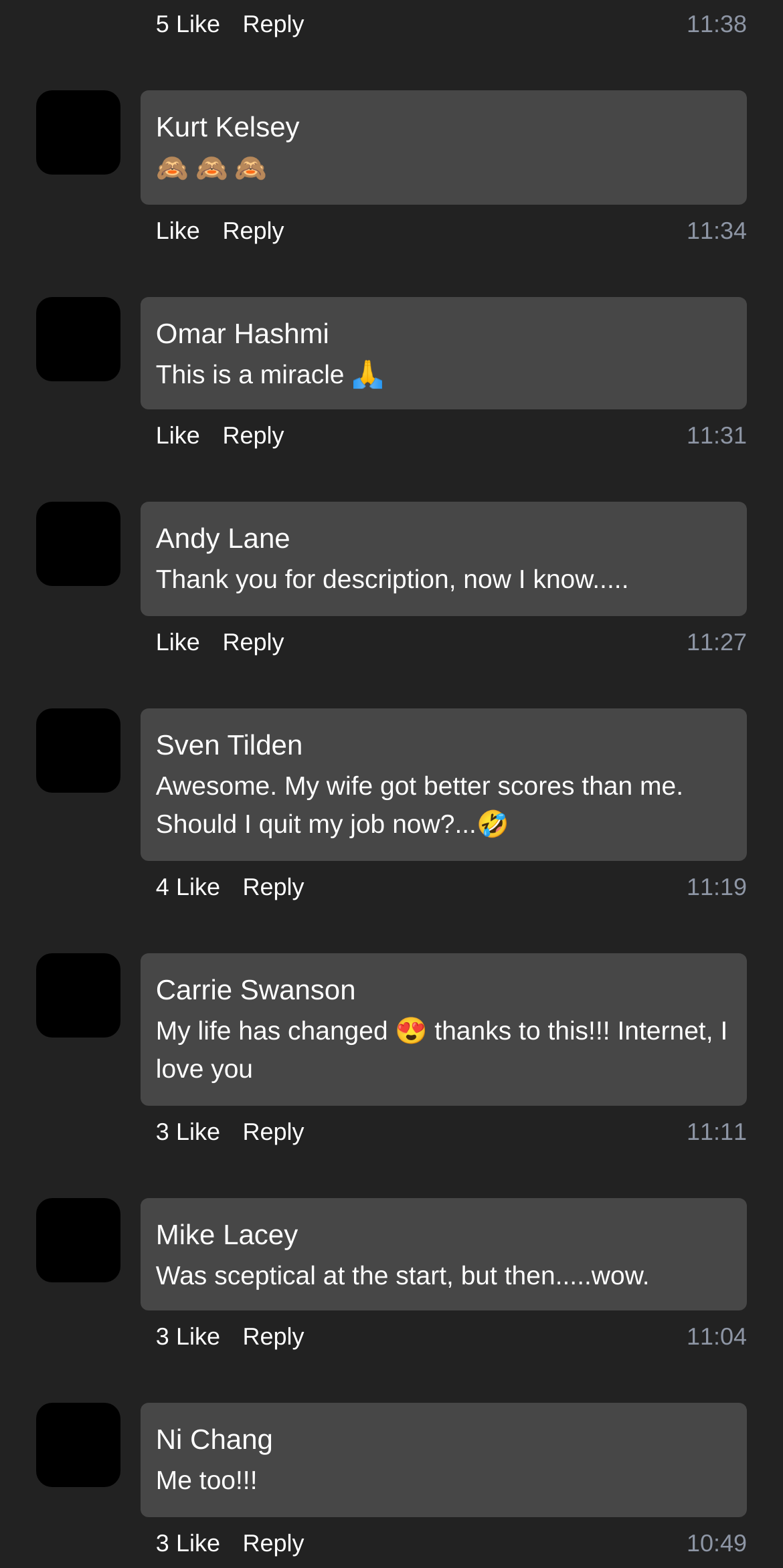Determine the bounding box coordinates for the area that needs to be clicked to fulfill this task: "Like a comment". The coordinates must be given as four float numbers between 0 and 1, i.e., [left, top, right, bottom].

[0.199, 0.135, 0.255, 0.158]